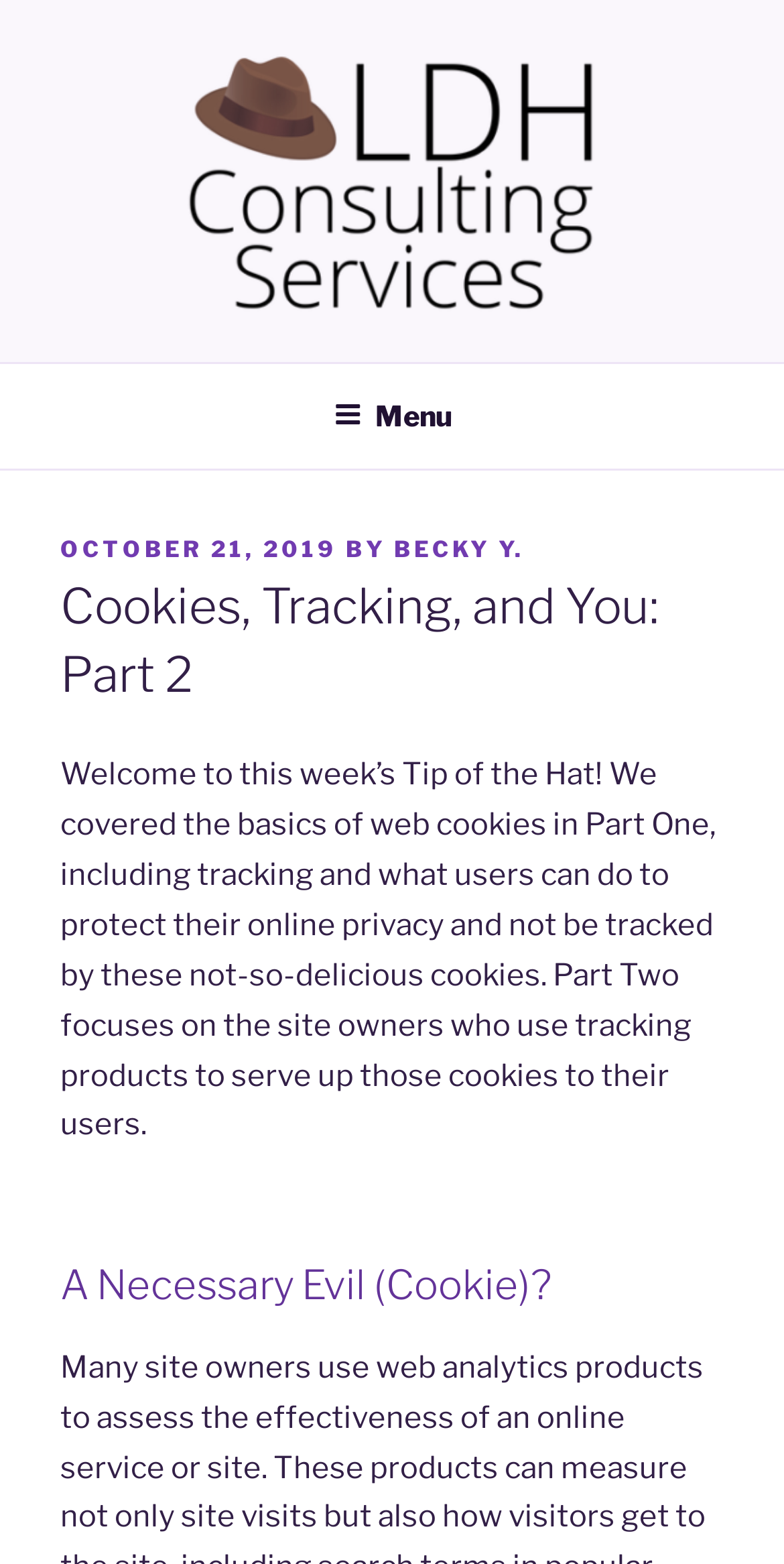Who is the author of the article?
Deliver a detailed and extensive answer to the question.

The author of the article can be found in the header section of the webpage, where it is written as a link next to the posting date.